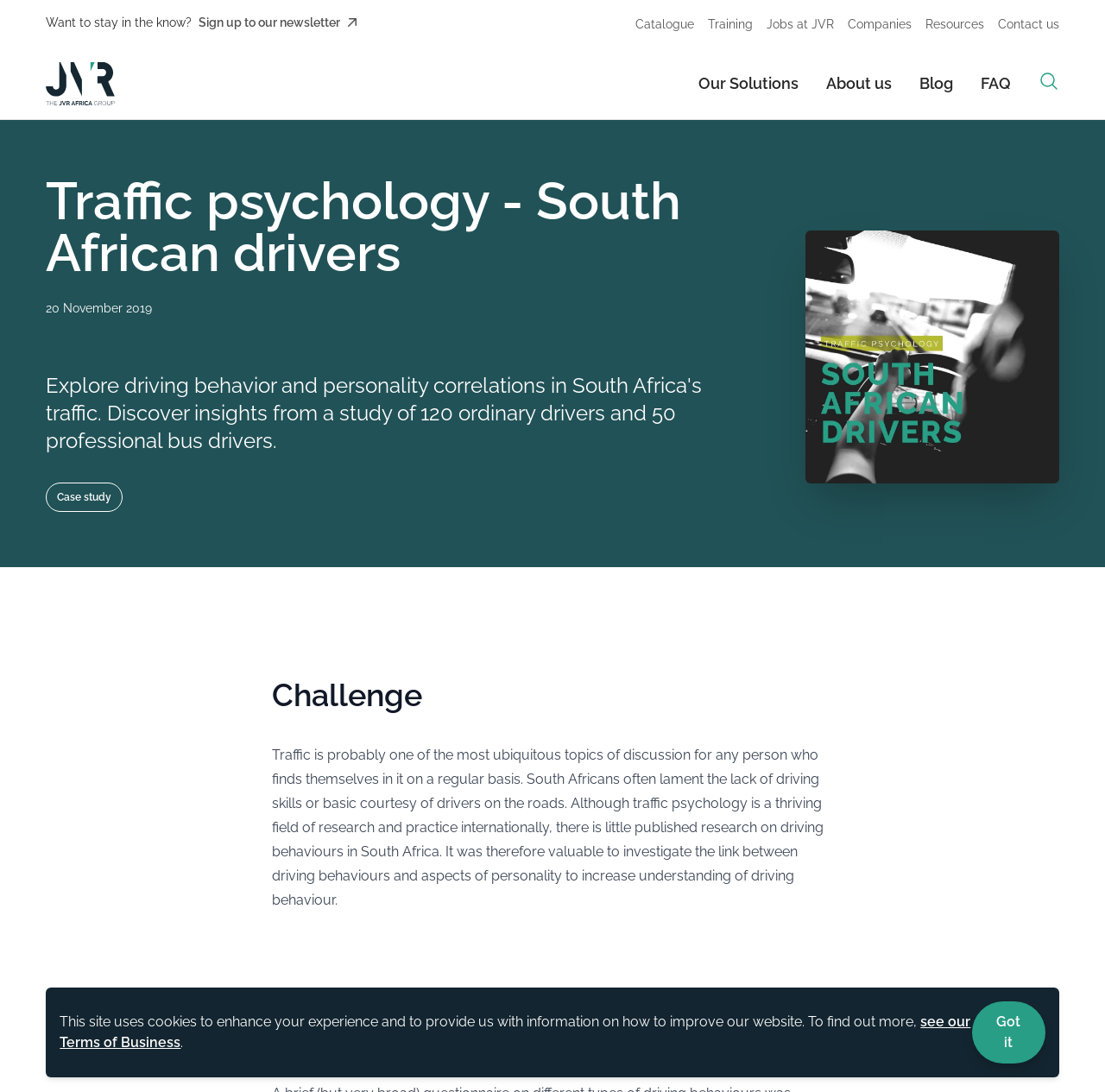Please determine the bounding box coordinates for the UI element described here. Use the format (top-left x, top-left y, bottom-right x, bottom-right y) with values bounded between 0 and 1: Sign up to our newsletter

[0.18, 0.013, 0.327, 0.028]